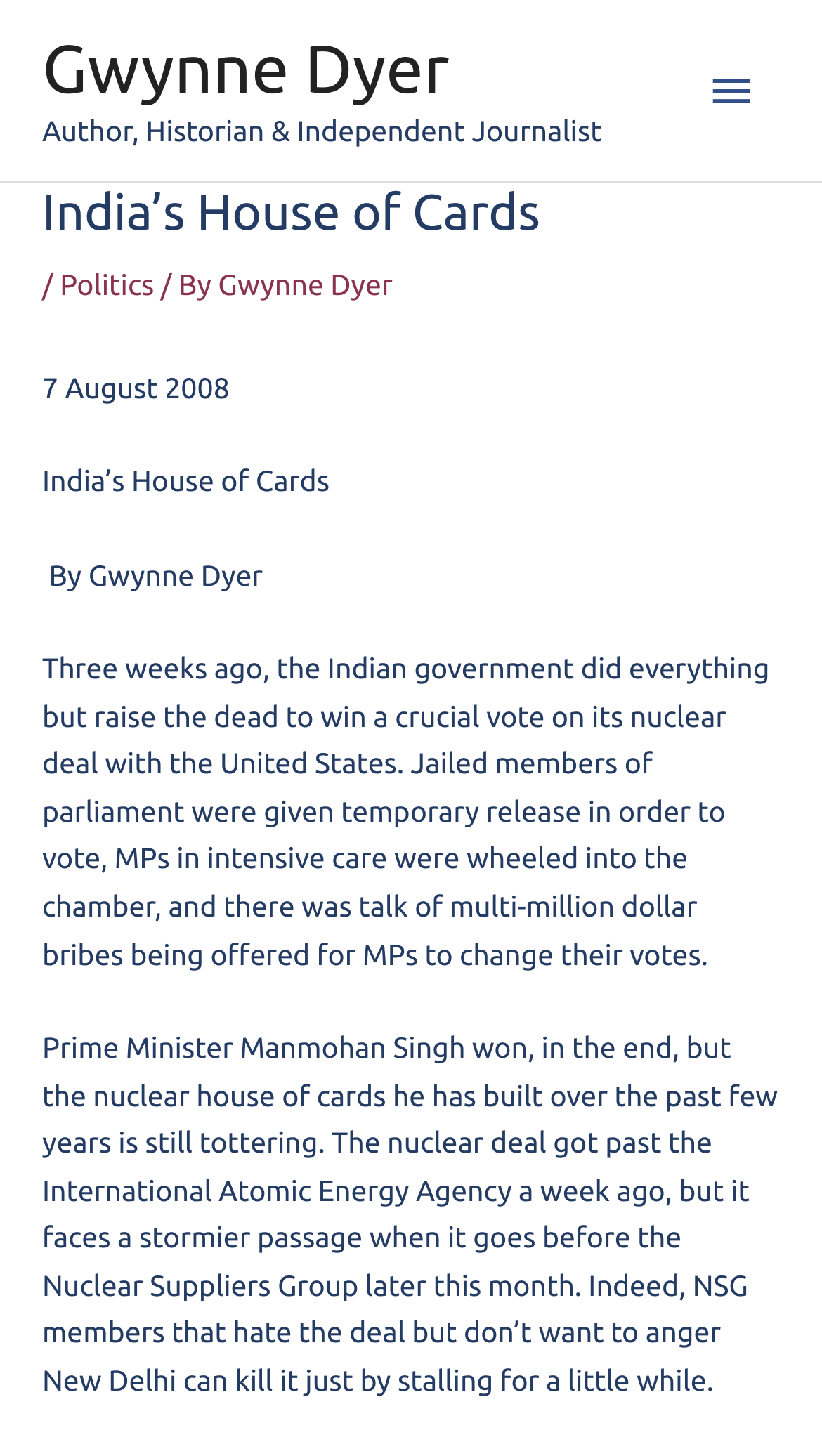Detail the various sections and features of the webpage.

The webpage is an article titled "India's House of Cards" by Gwynne Dyer, an author, historian, and independent journalist. At the top left, there is a link to the author's name, accompanied by a brief description of their profession. Below this, there is a main menu button on the top right, which is not expanded.

The main content of the article is divided into sections. The title "India's House of Cards" is prominently displayed, followed by a breadcrumb trail indicating that the article is categorized under "Politics" and written by Gwynne Dyer. The date of publication, "7 August 2008", is displayed below.

The article itself is a lengthy piece of text, spanning multiple paragraphs. The first paragraph describes the Indian government's efforts to win a crucial vote on its nuclear deal with the United States. The second paragraph discusses the nuclear deal's prospects at the Nuclear Suppliers Group.

There are no images on the page. The layout is primarily focused on presenting the article's text, with a simple and clean design.